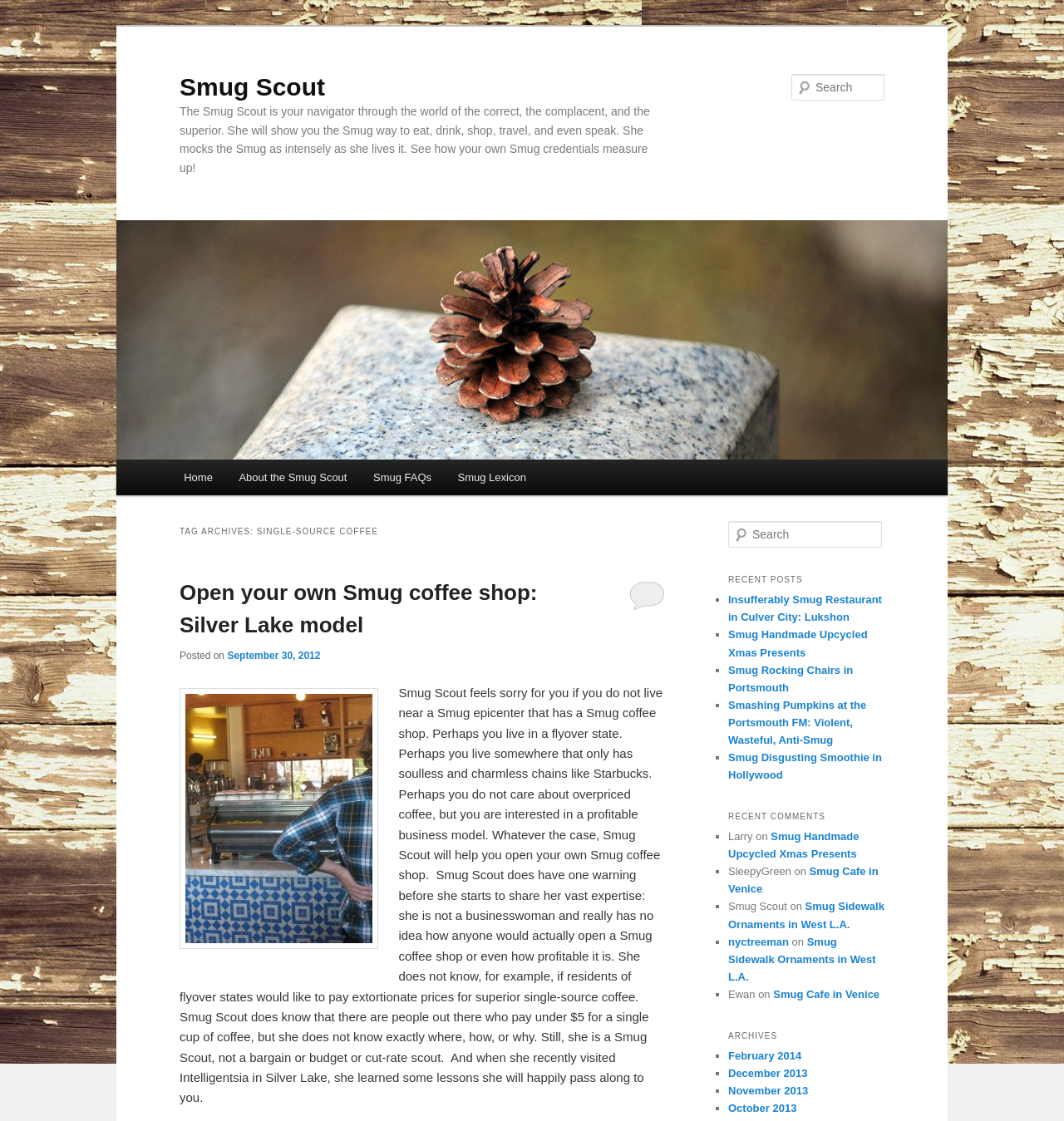Can you specify the bounding box coordinates for the region that should be clicked to fulfill this instruction: "View recent posts".

[0.684, 0.508, 0.831, 0.527]